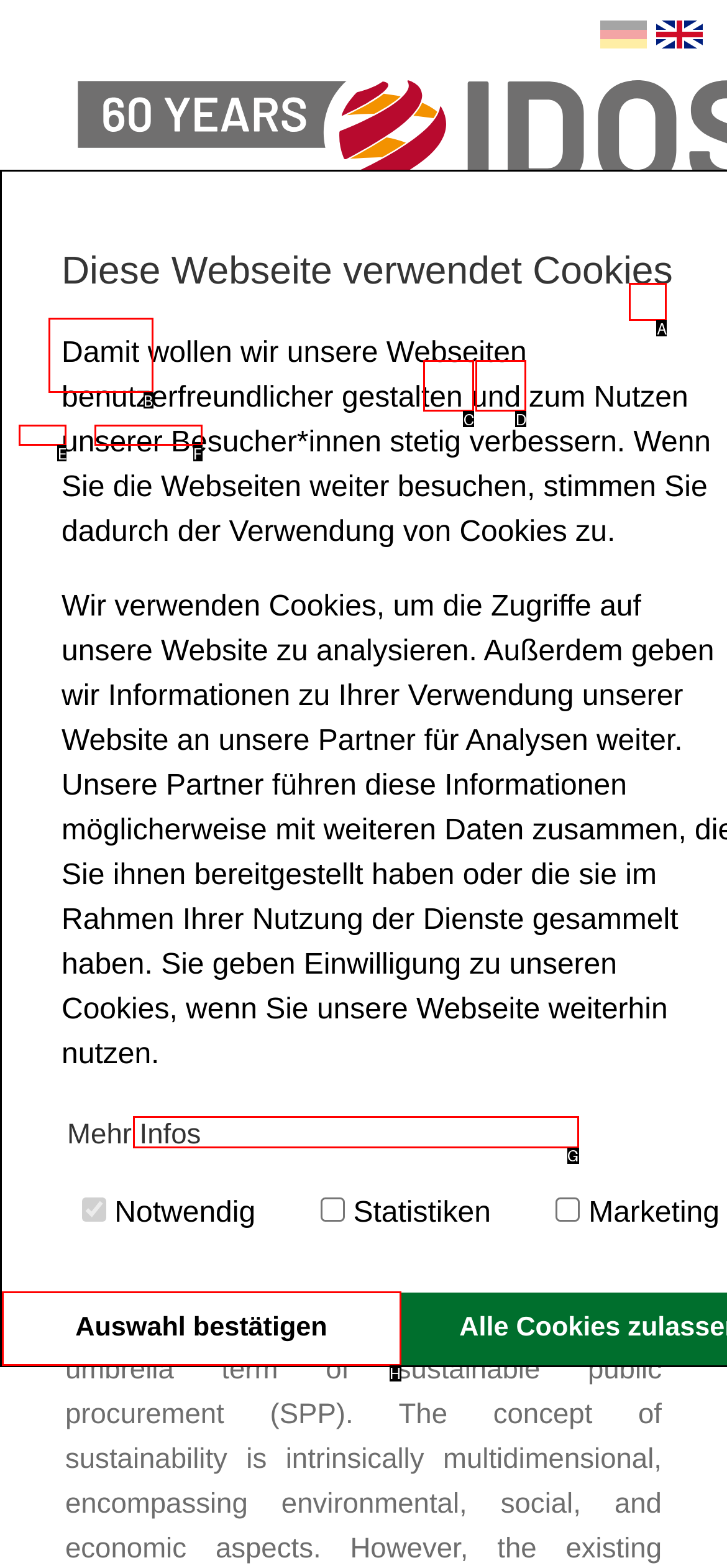For the task: View publication details, specify the letter of the option that should be clicked. Answer with the letter only.

G